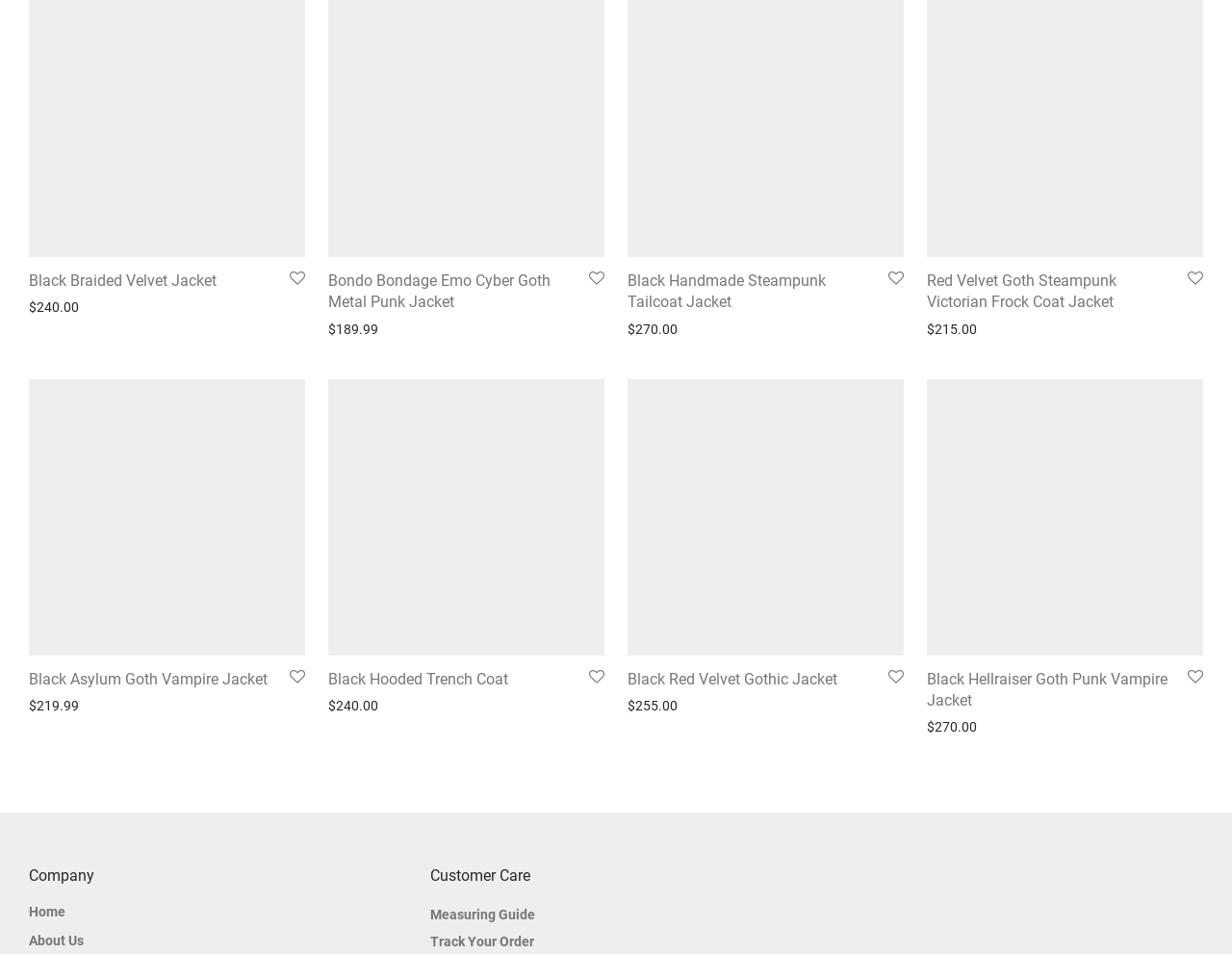Using the given element description, provide the bounding box coordinates (top-left x, top-left y, bottom-right x, bottom-right y) for the corresponding UI element in the screenshot: Select options

[0.016, 0.307, 0.084, 0.336]